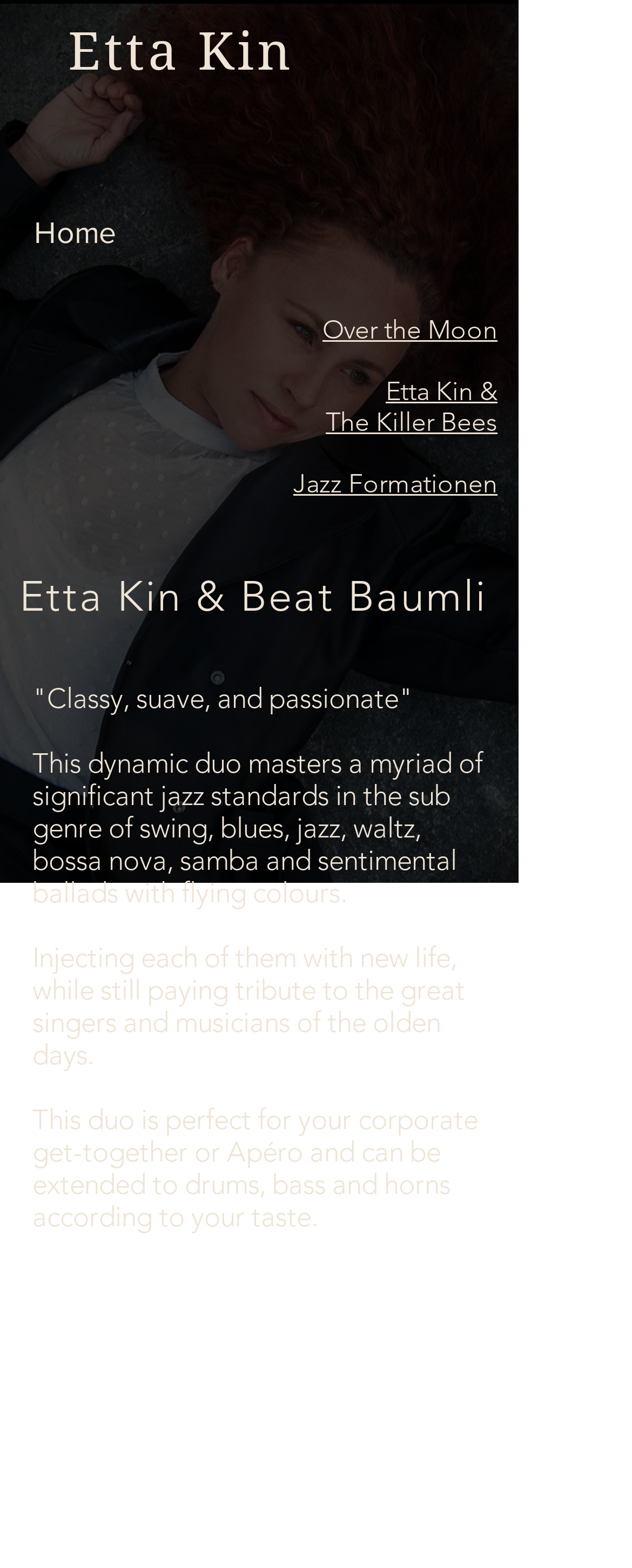Please give a succinct answer to the question in one word or phrase:
What is the name of the jazz duo?

Etta Kin & Beat Baumli